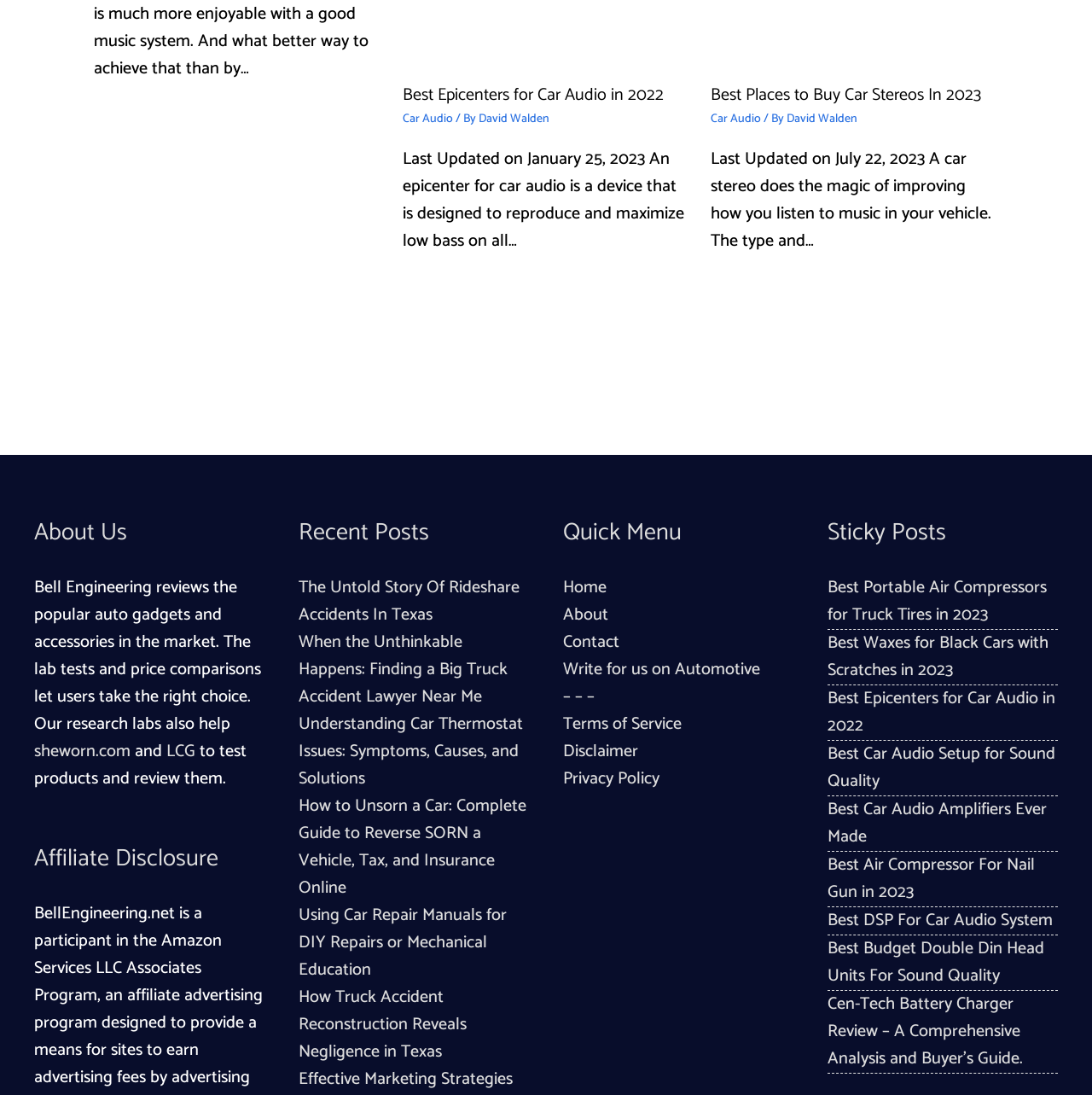Answer the question briefly using a single word or phrase: 
What is the 'Sticky Posts' section for?

Featured articles